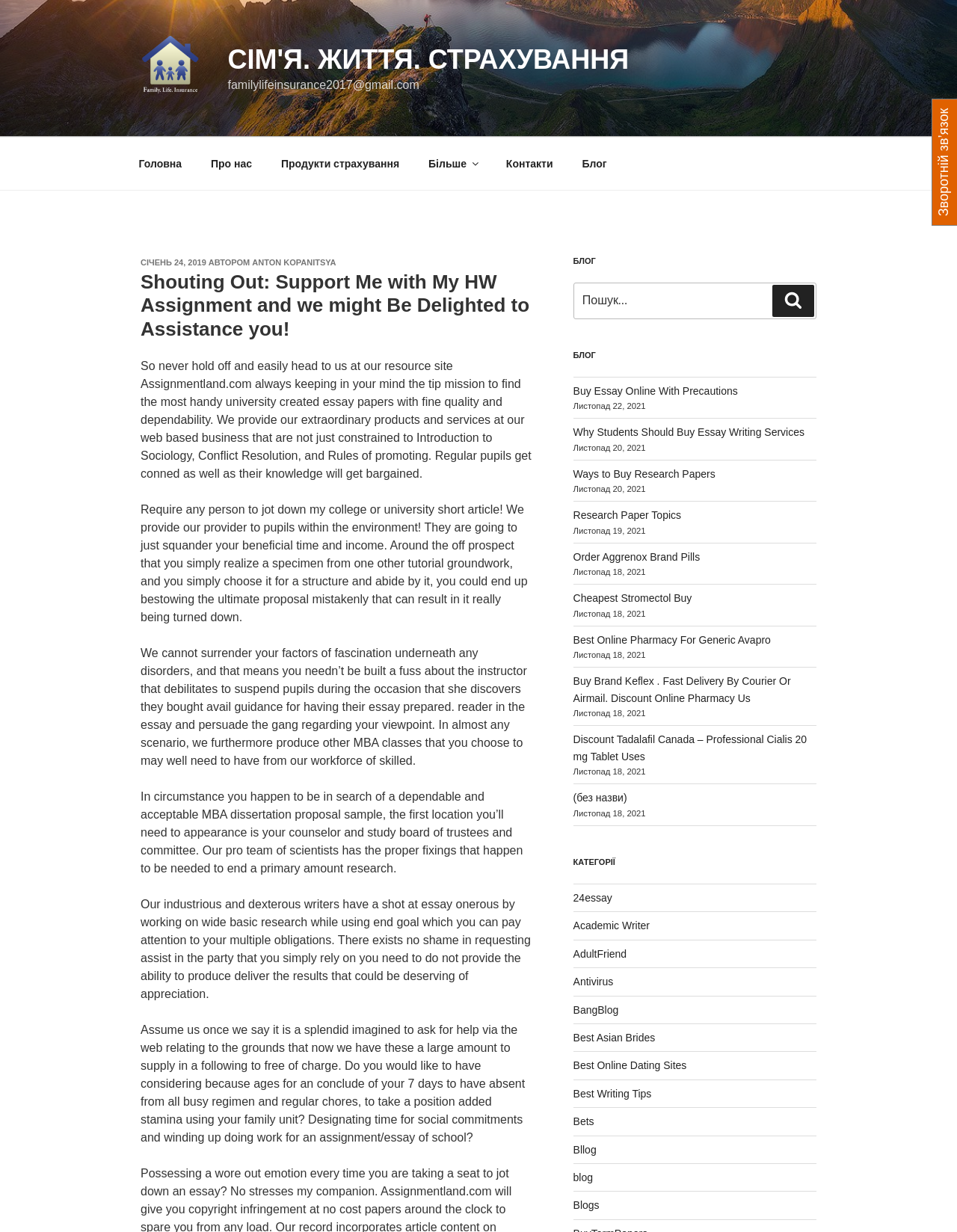What is the title or heading displayed on the webpage?

Shouting Out: Support Me with My HW Assignment and we might Be Delighted to Assistance you!